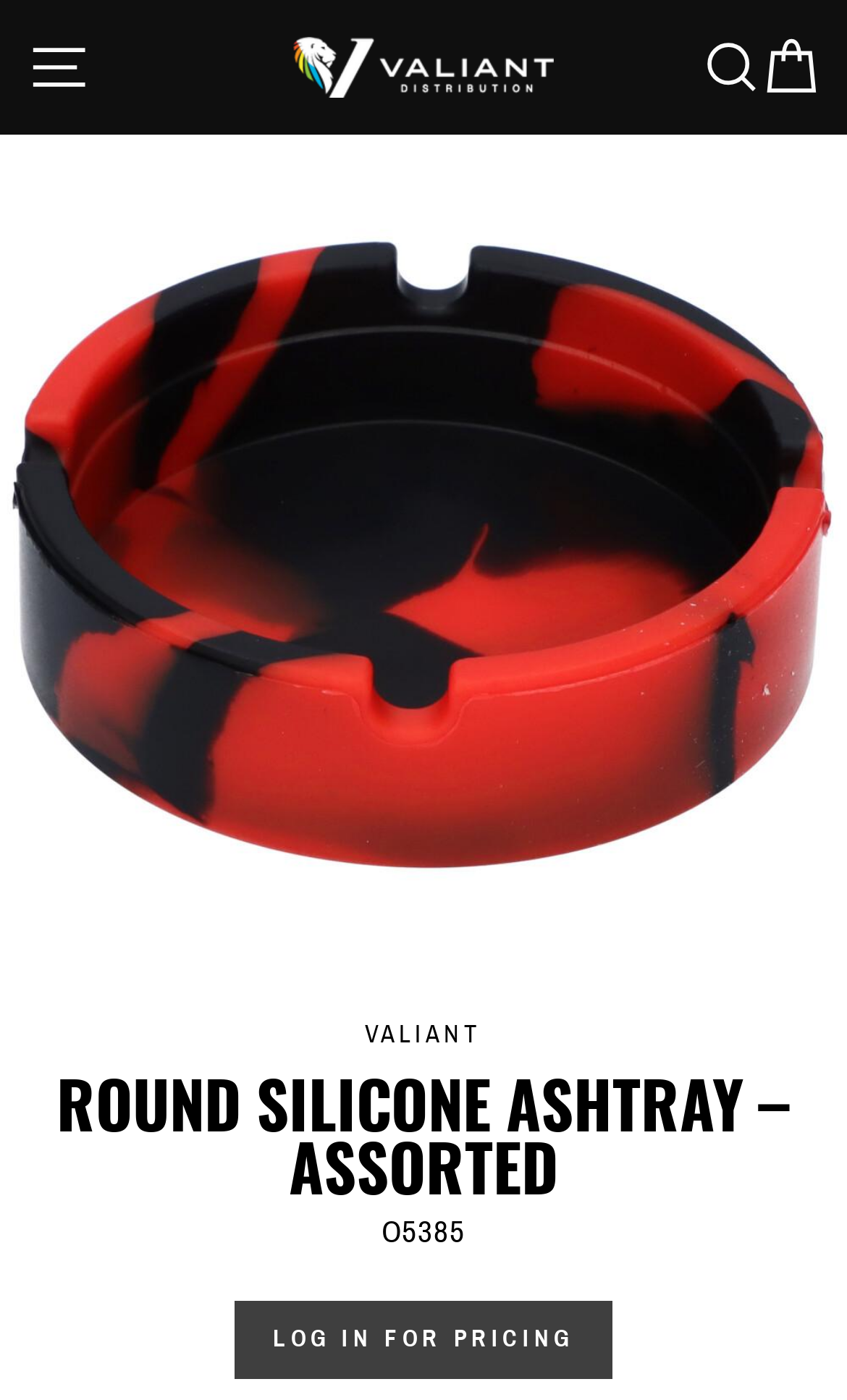What is the shape of the ashtray?
Answer the question with a detailed and thorough explanation.

Based on the webpage content, specifically the heading 'ROUND SILICONE ASHTRAY – ASSORTED', I can infer that the shape of the ashtray is round.